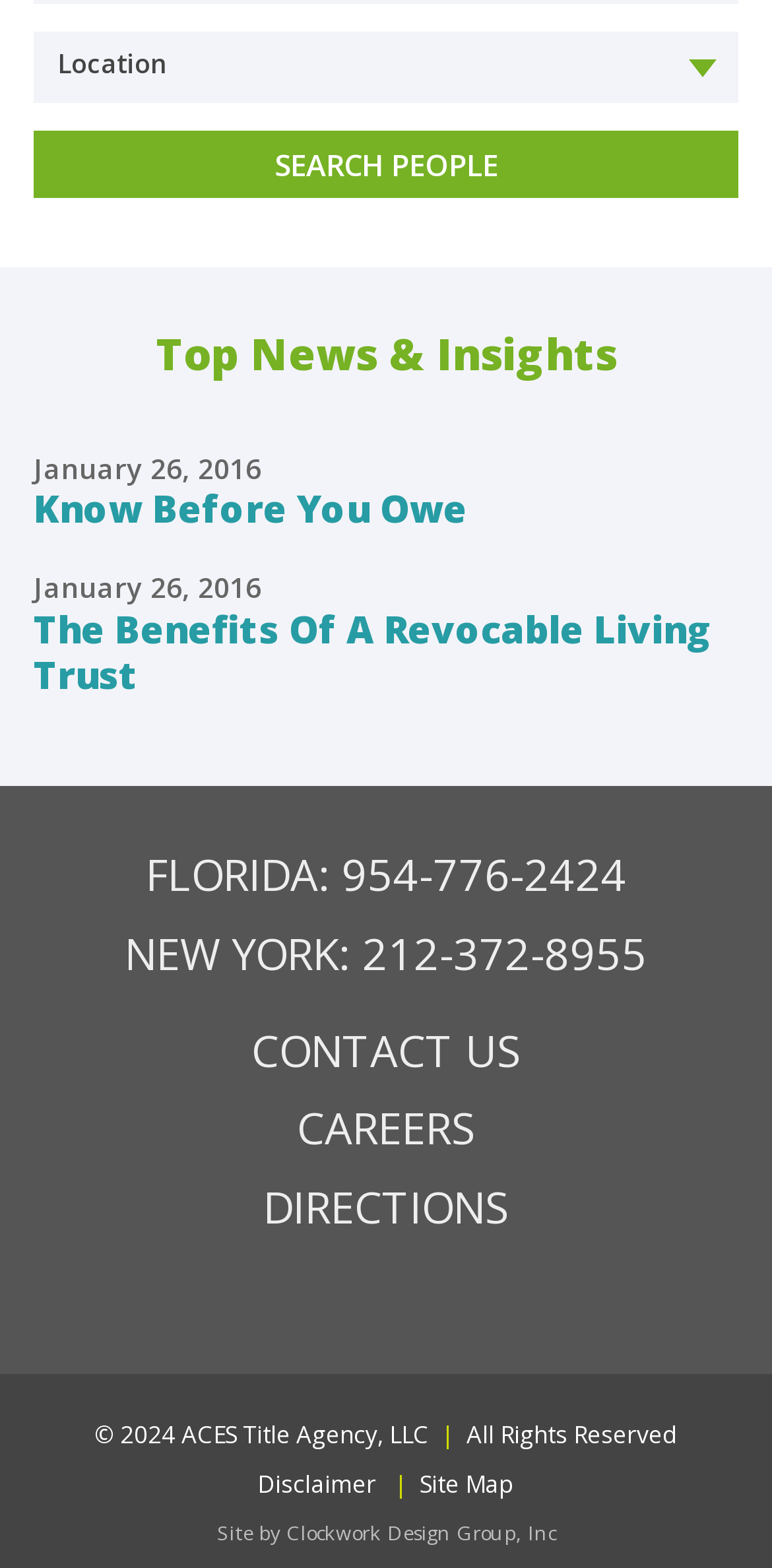Please locate the bounding box coordinates of the region I need to click to follow this instruction: "Contact us".

[0.326, 0.65, 0.674, 0.688]